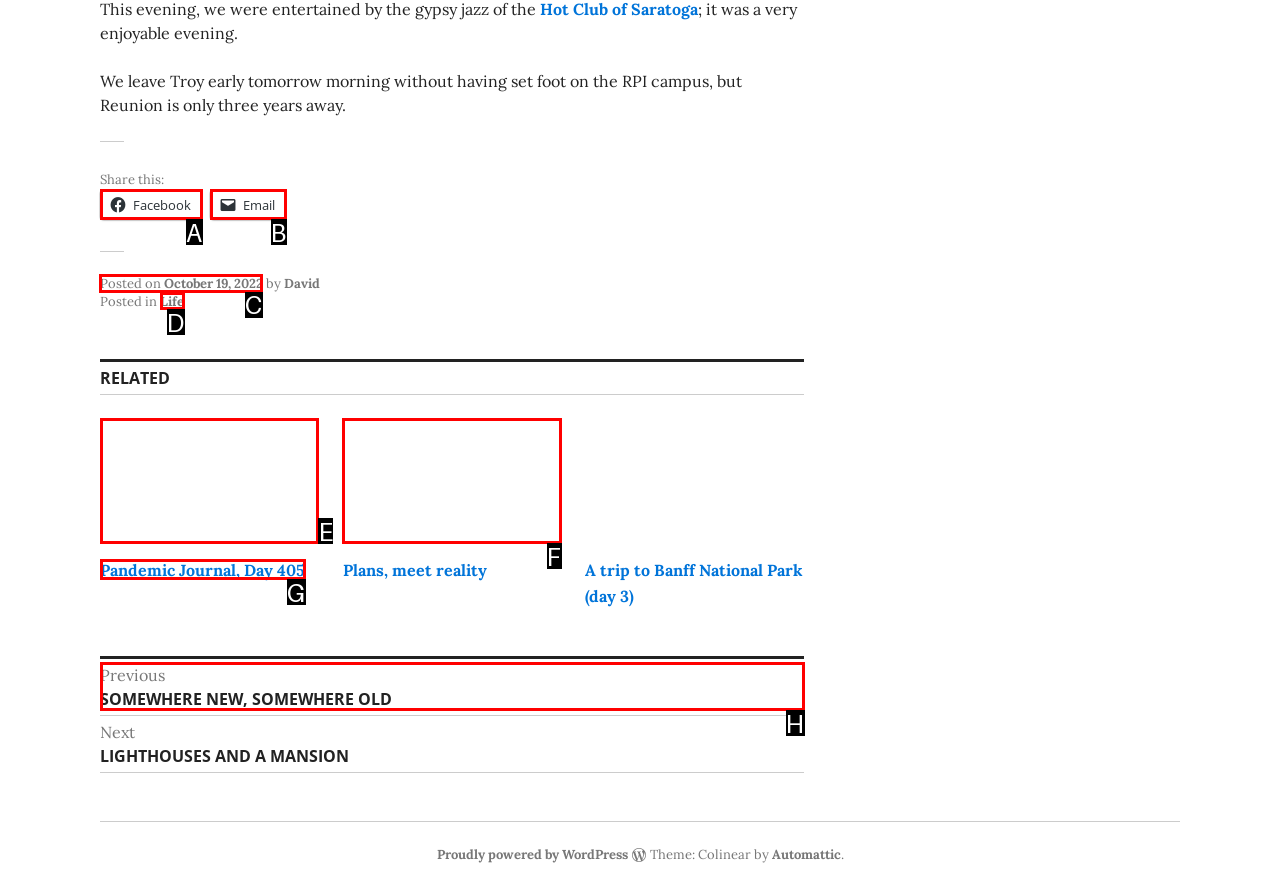Identify which lettered option completes the task: Check post details. Provide the letter of the correct choice.

C